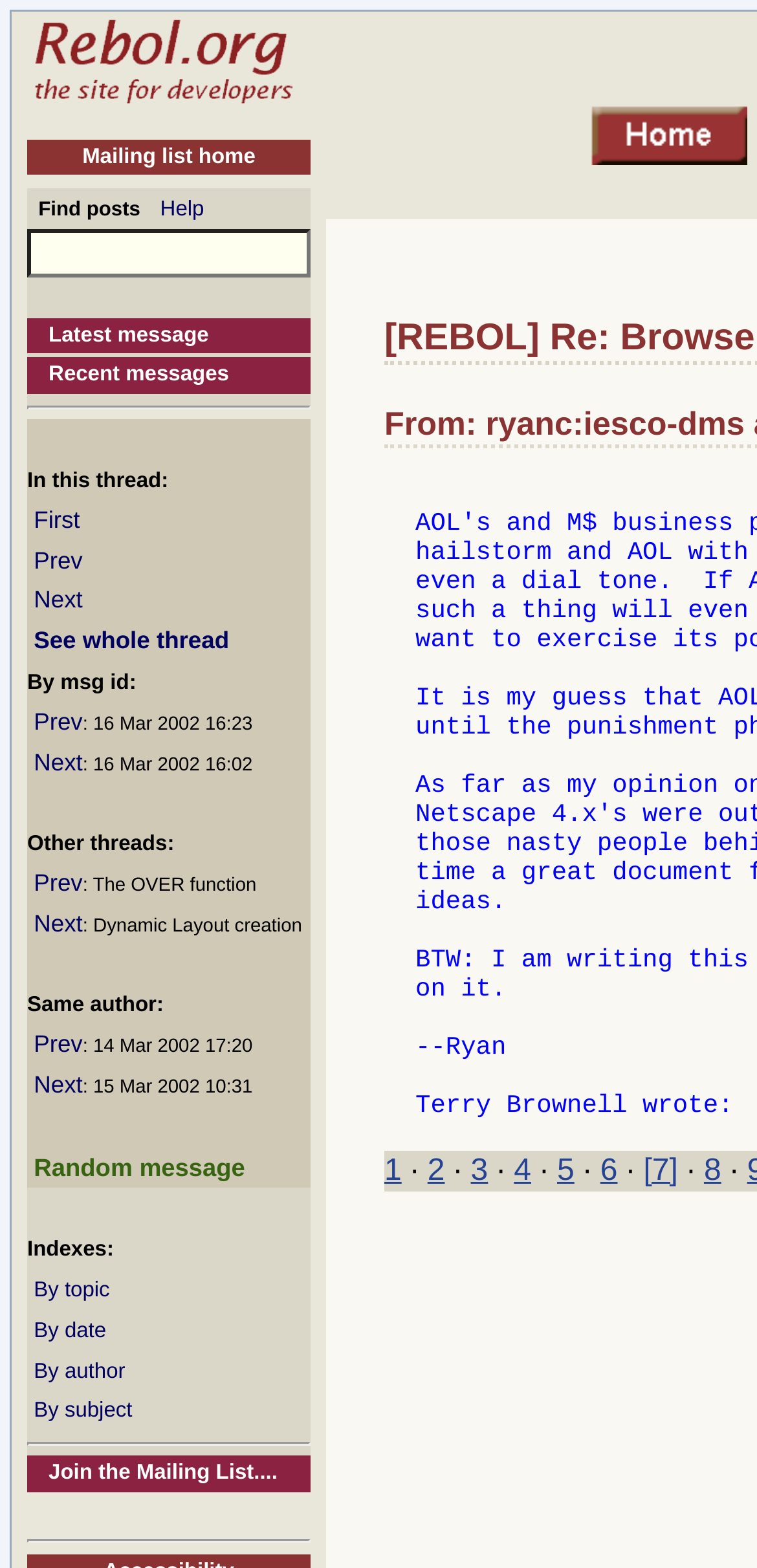Pinpoint the bounding box coordinates of the area that must be clicked to complete this instruction: "Read the post tagged with duet".

None